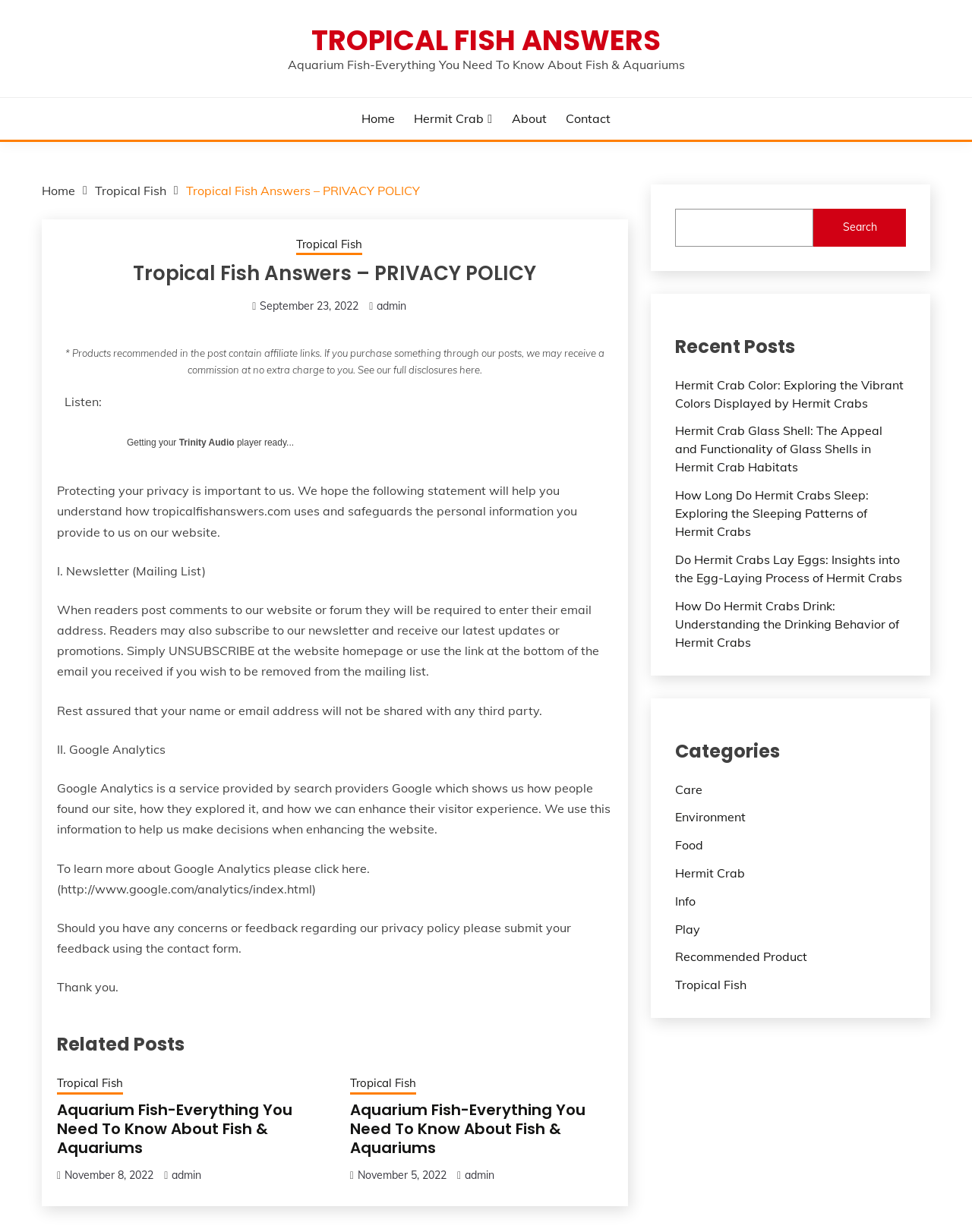Find the bounding box coordinates of the area to click in order to follow the instruction: "Buy Autoflower Seeds".

None